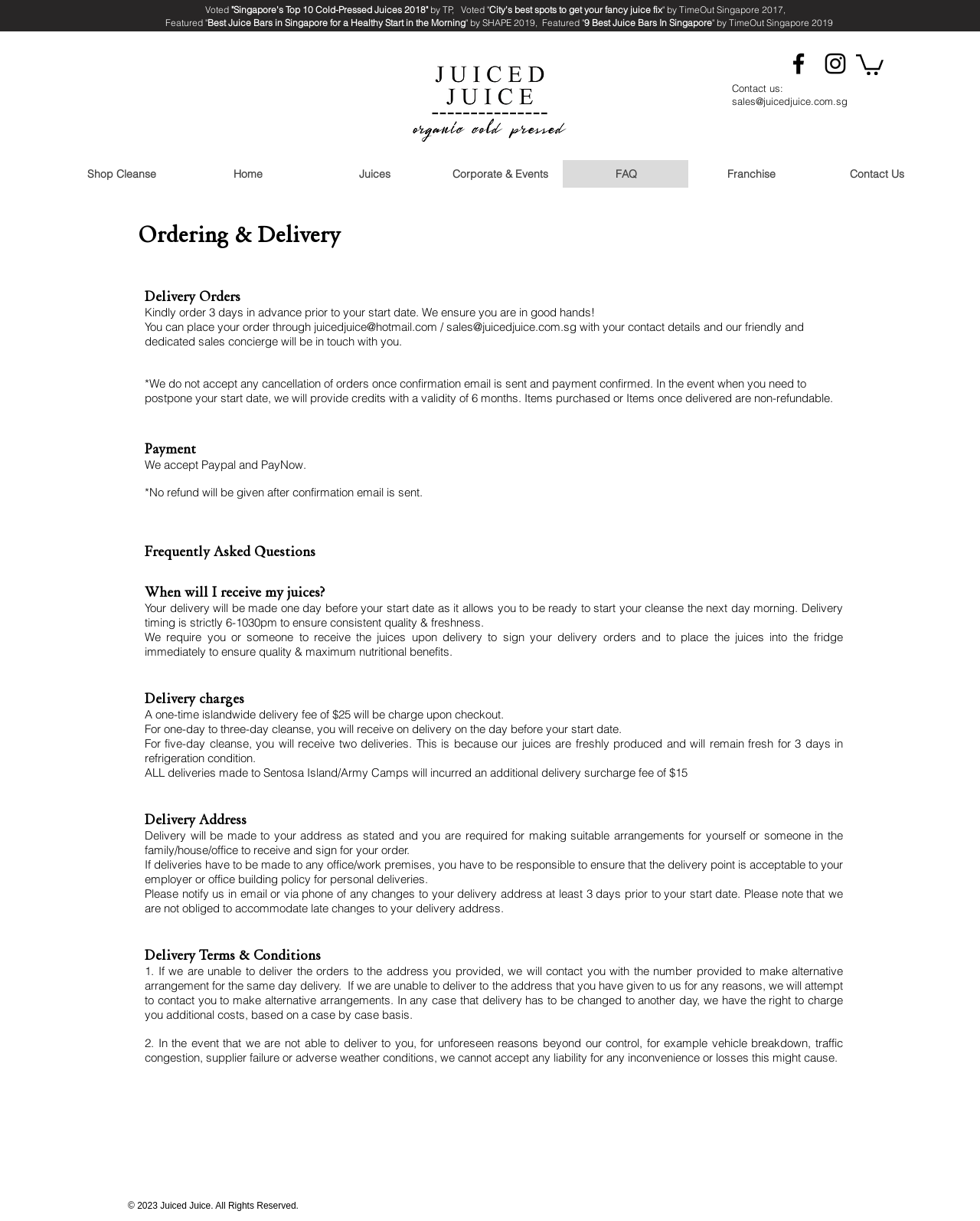Create an in-depth description of the webpage, covering main sections.

This webpage is about Juice Cleanse Singapore, a company that offers juice cleanse programs with delivery services. At the top of the page, there is a section highlighting the company's achievements, including being voted as one of the top 10 cold-pressed juices in Singapore by TP and TimeOut Singapore. Below this section, there is a social media bar with links to Facebook and Instagram.

On the left side of the page, there is a navigation menu with links to different sections of the website, including Shop Cleanse, Home, Juices, Corporate & Events, FAQ, and Contact Us. 

The main content of the page is divided into three sections: Ordering & Delivery, Payment, and Frequently Asked Questions. The Ordering & Delivery section explains the process of placing an order, including the requirement to order three days in advance and the delivery timing. It also mentions that delivery charges apply and that the company does not accept cancellations of orders once confirmation email is sent.

The Payment section states that the company accepts Paypal and PayNow, and that no refund will be given after confirmation email is sent. 

The Frequently Asked Questions section answers several questions related to delivery, including when customers can expect to receive their juices, delivery charges, and what to do if someone needs to receive the juices on their behalf. It also explains the company's delivery terms and conditions, including what happens if they are unable to deliver to the provided address.

At the bottom of the page, there is a copyright notice stating that the content is owned by Juiced Juice and all rights are reserved.